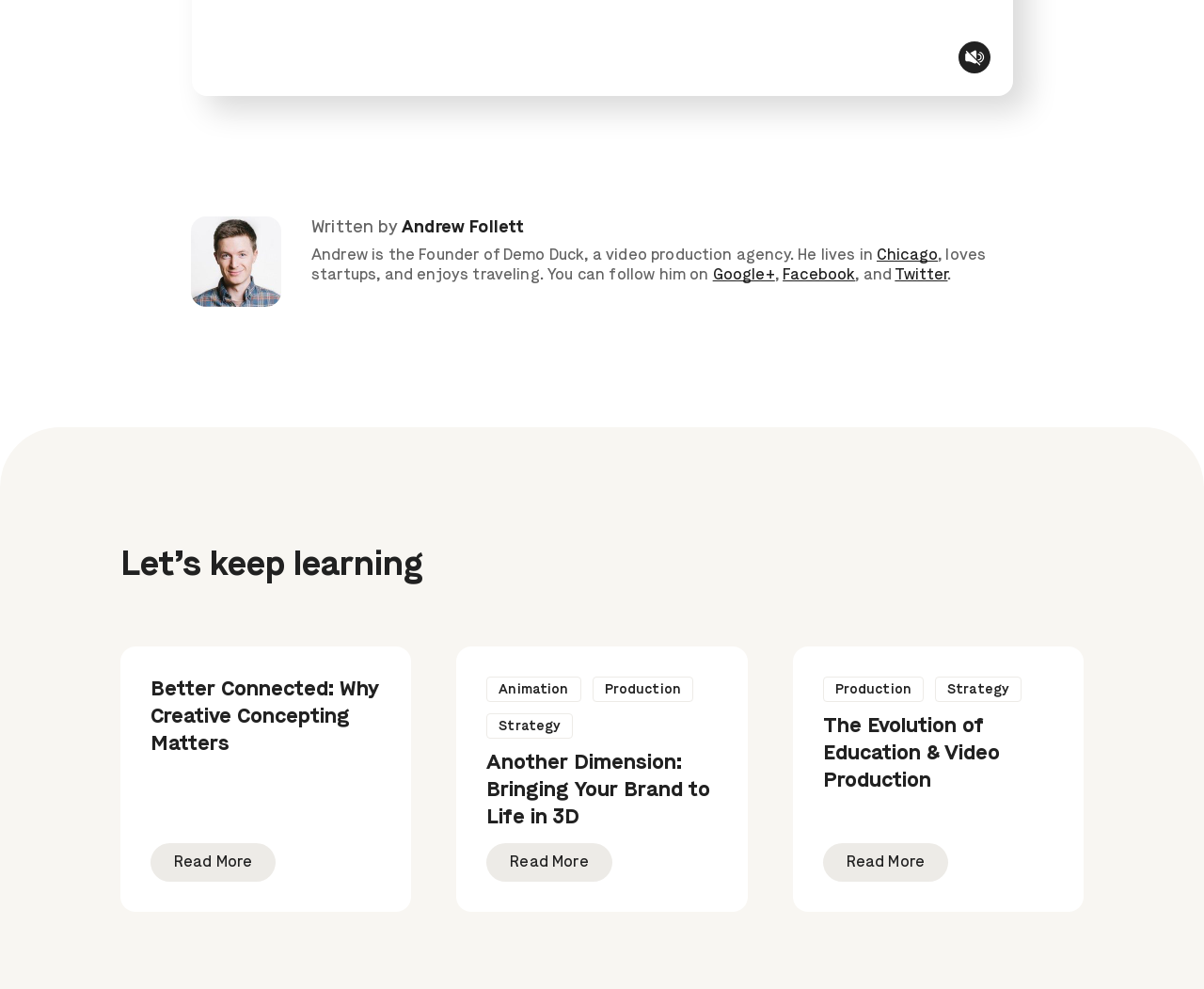What is the title of the first article?
Based on the screenshot, respond with a single word or phrase.

Better Connected: Why Creative Concepting Matters